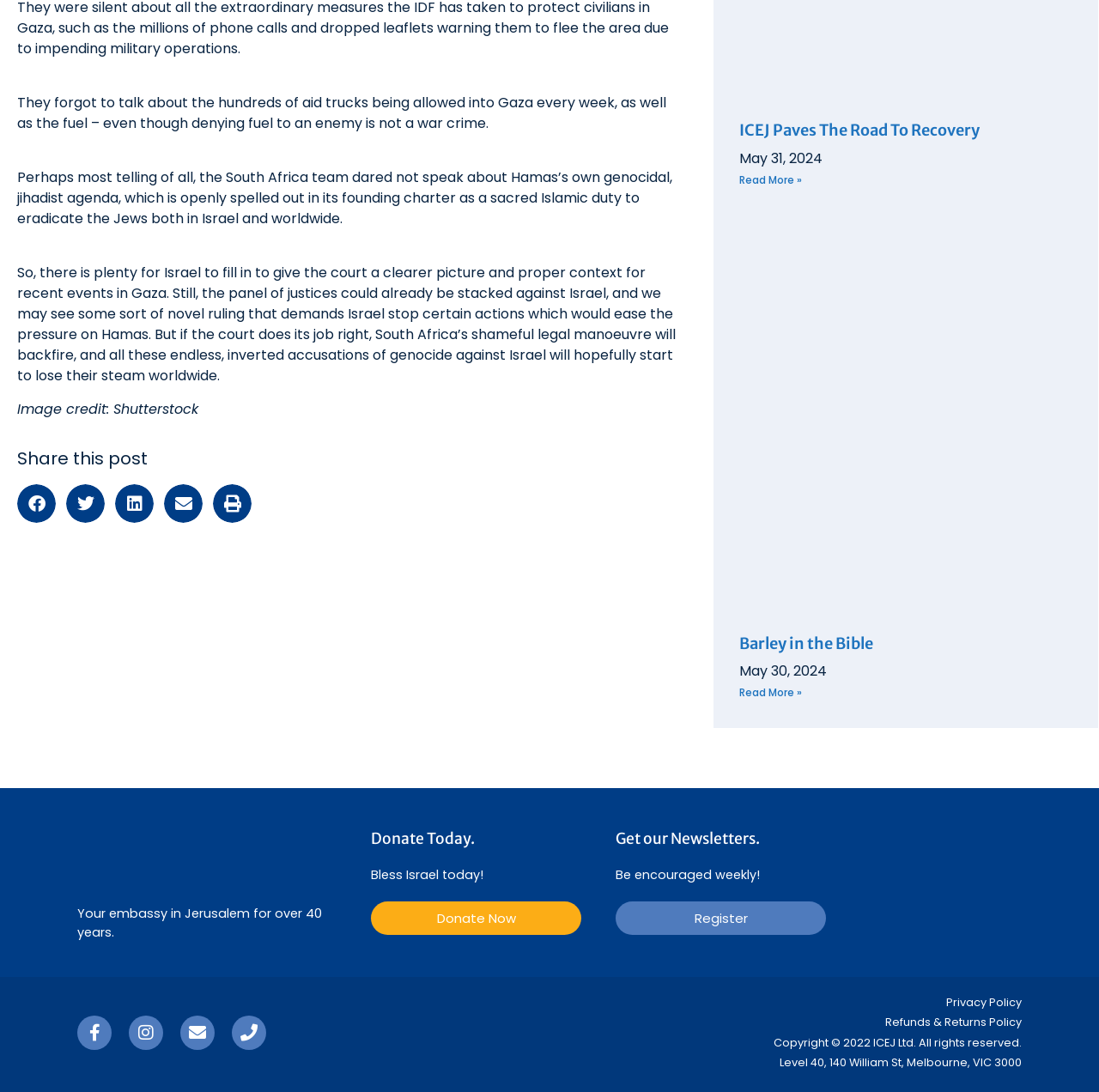Determine the bounding box coordinates of the area to click in order to meet this instruction: "Click on 'How to write an article in a paper'".

None